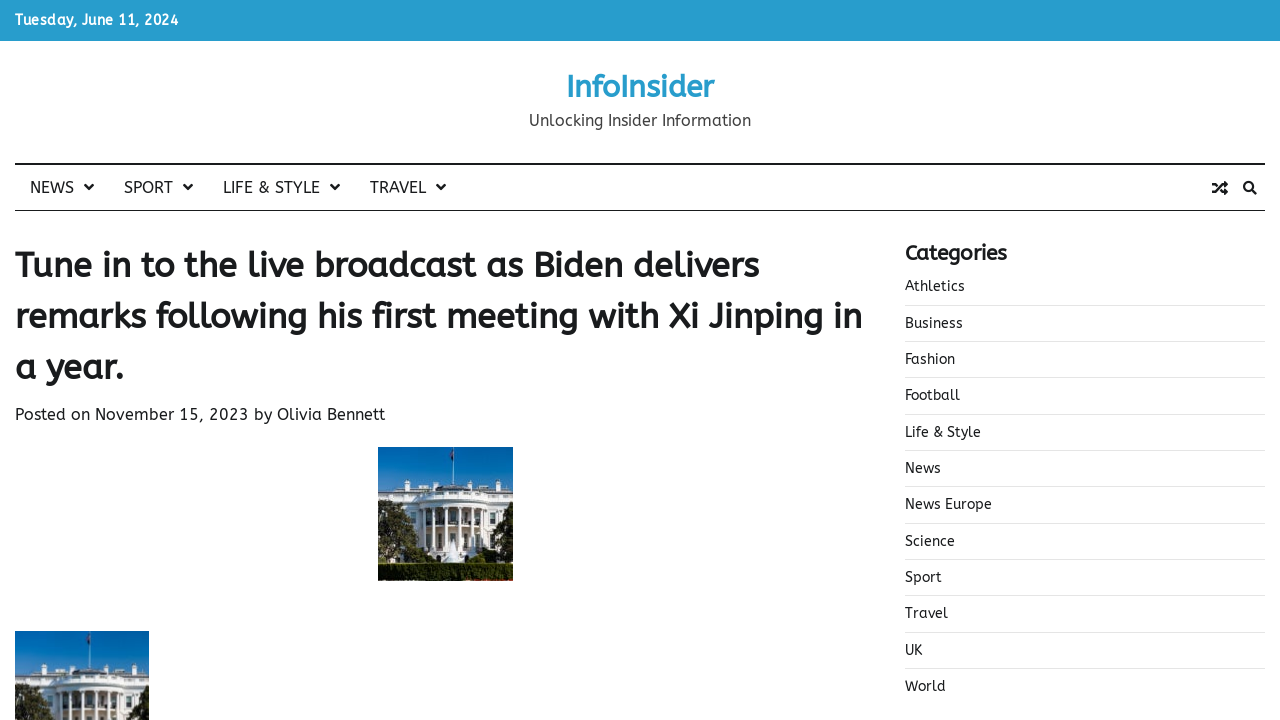What is the category of the article 'Athletics'? Please answer the question using a single word or phrase based on the image.

None